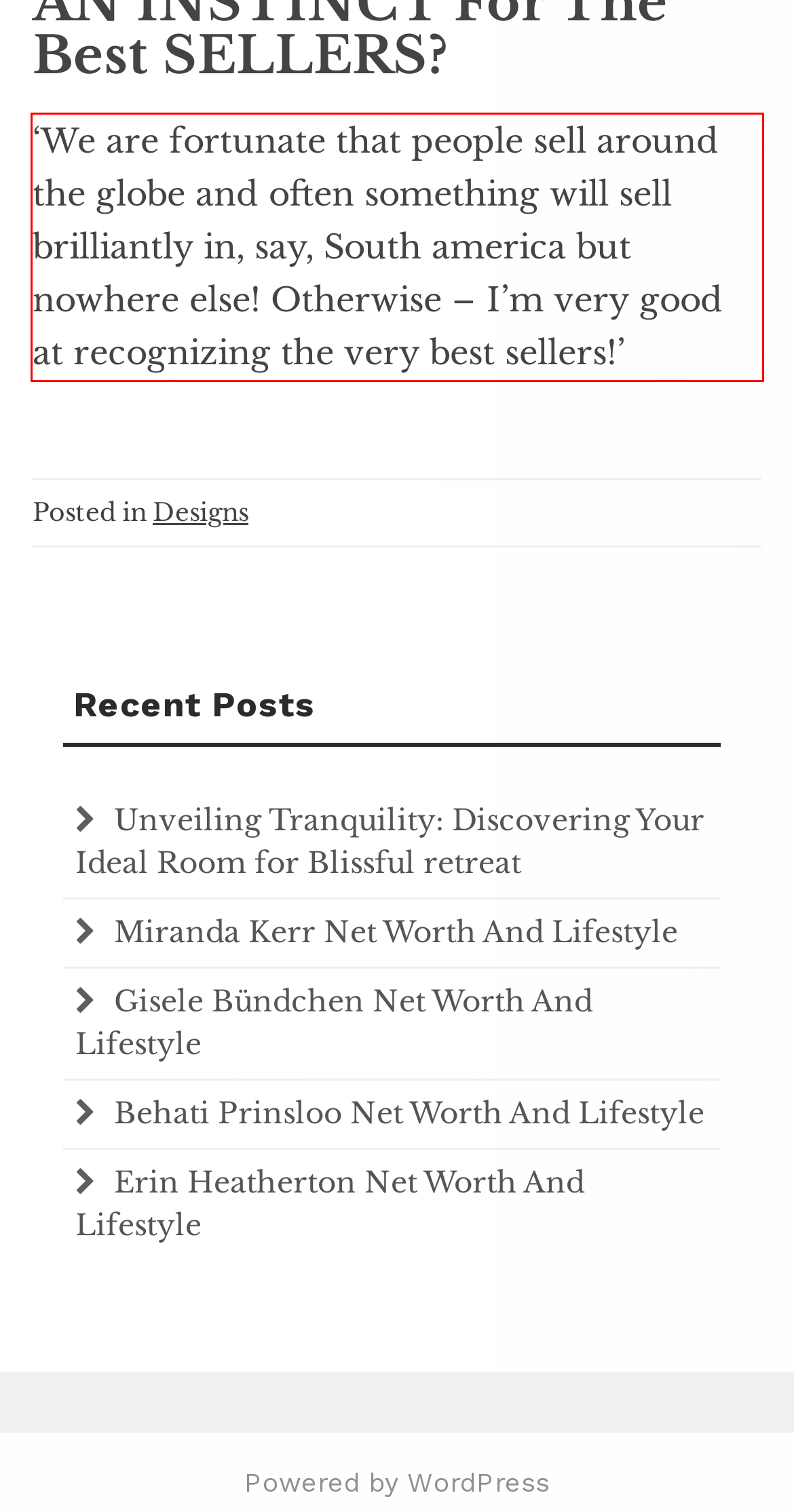You have a screenshot of a webpage with a red bounding box. Use OCR to generate the text contained within this red rectangle.

‘We are fortunate that people sell around the globe and often something will sell brilliantly in, say, South america but nowhere else! Otherwise – I’m very good at recognizing the very best sellers!’